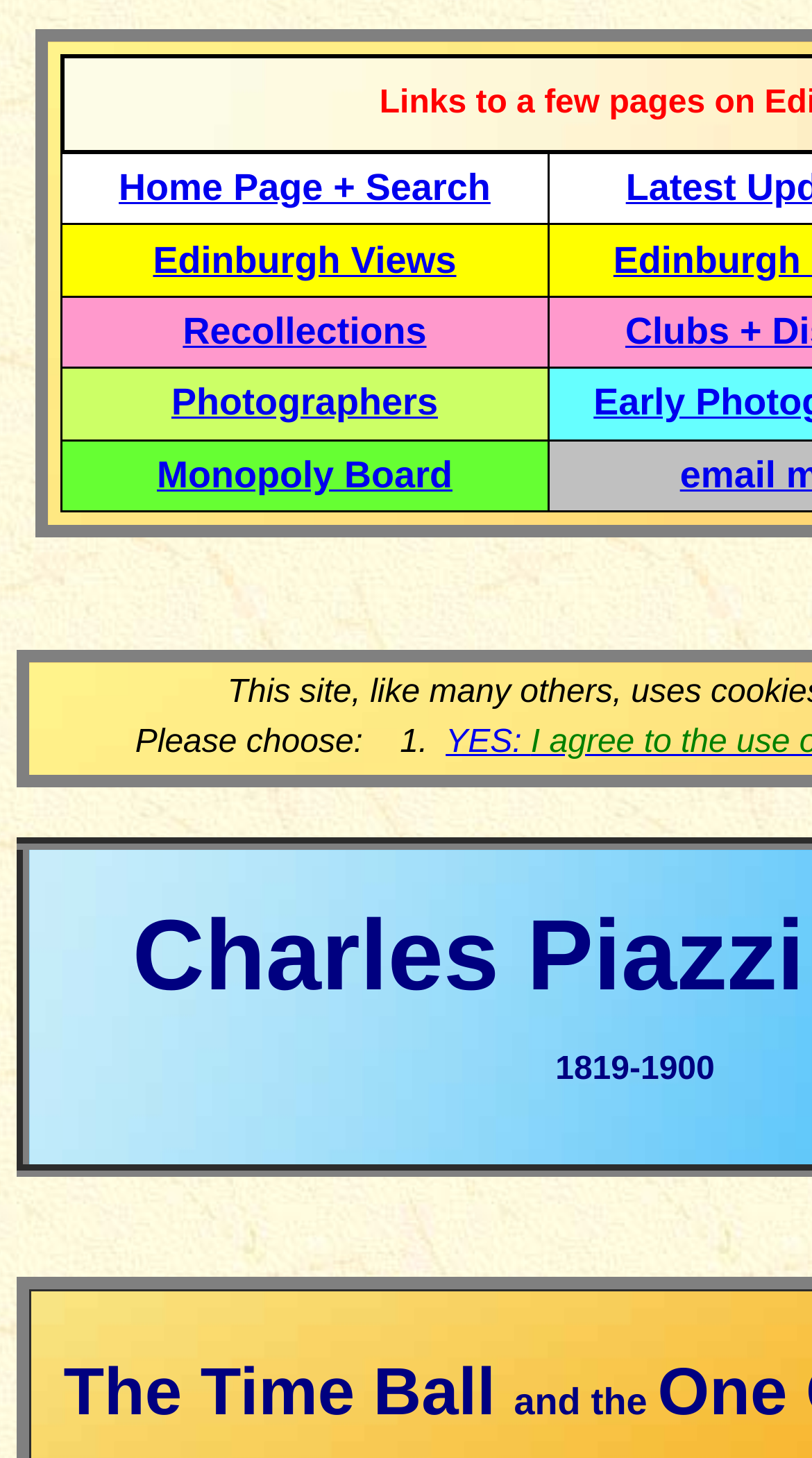Please provide the bounding box coordinates in the format (top-left x, top-left y, bottom-right x, bottom-right y). Remember, all values are floating point numbers between 0 and 1. What is the bounding box coordinate of the region described as: Photographers

[0.211, 0.262, 0.539, 0.291]